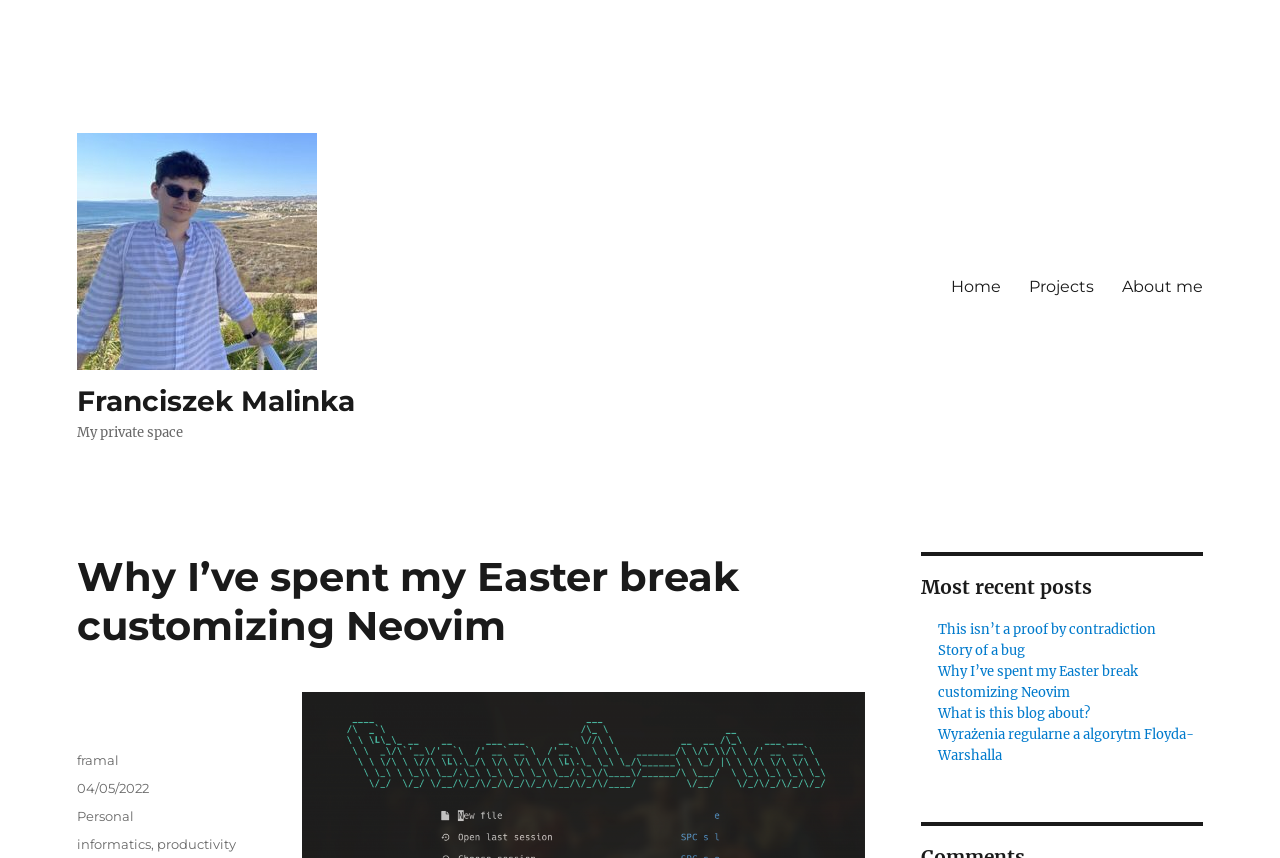Specify the bounding box coordinates of the element's region that should be clicked to achieve the following instruction: "visit about me page". The bounding box coordinates consist of four float numbers between 0 and 1, in the format [left, top, right, bottom].

[0.865, 0.309, 0.951, 0.358]